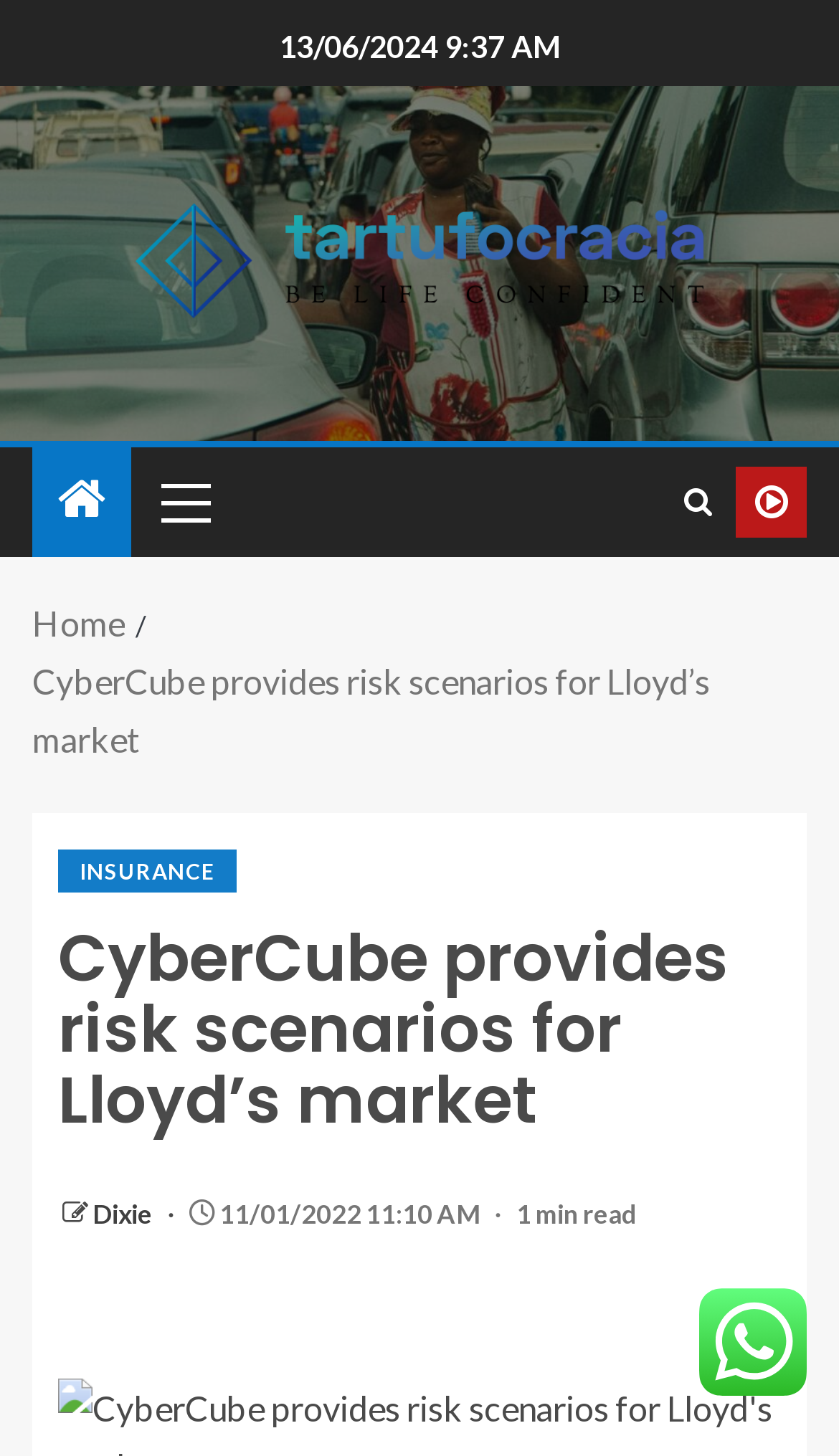Can you locate the main headline on this webpage and provide its text content?

CyberCube provides risk scenarios for Lloyd’s market